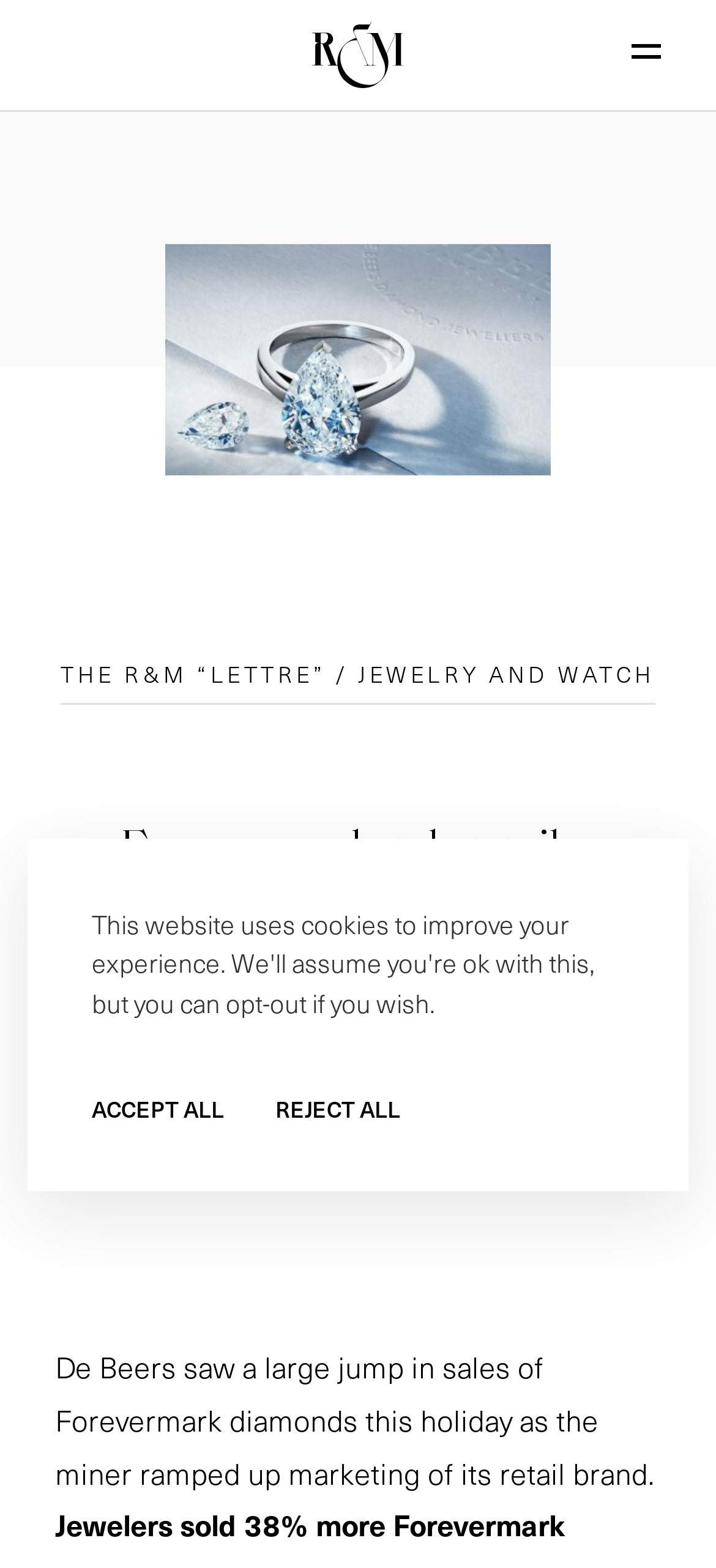Provide a brief response to the question below using a single word or phrase: 
What is the date mentioned in the article?

26 January 2018